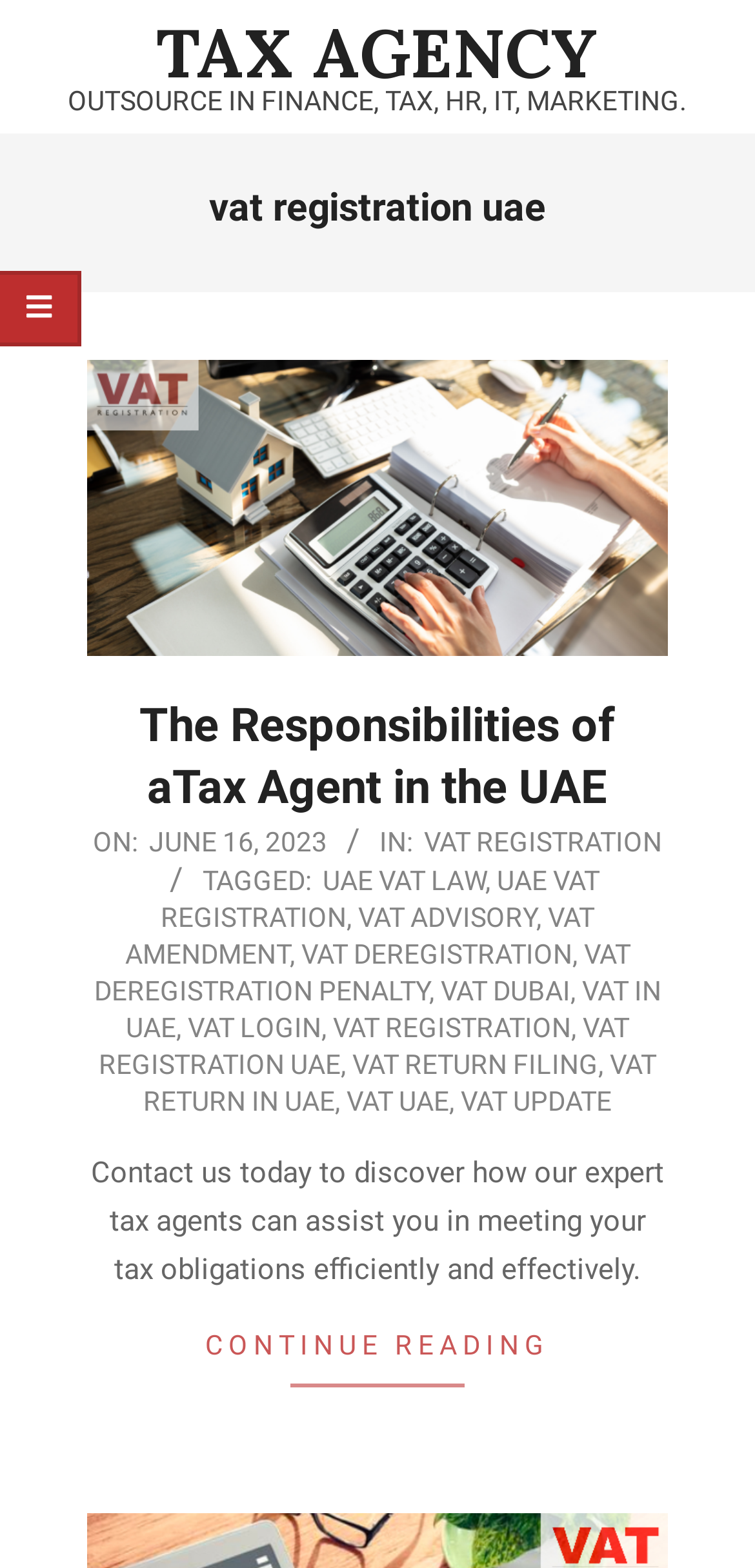Please identify the bounding box coordinates of the area I need to click to accomplish the following instruction: "Click on VAT REGISTRATION".

[0.562, 0.527, 0.877, 0.547]